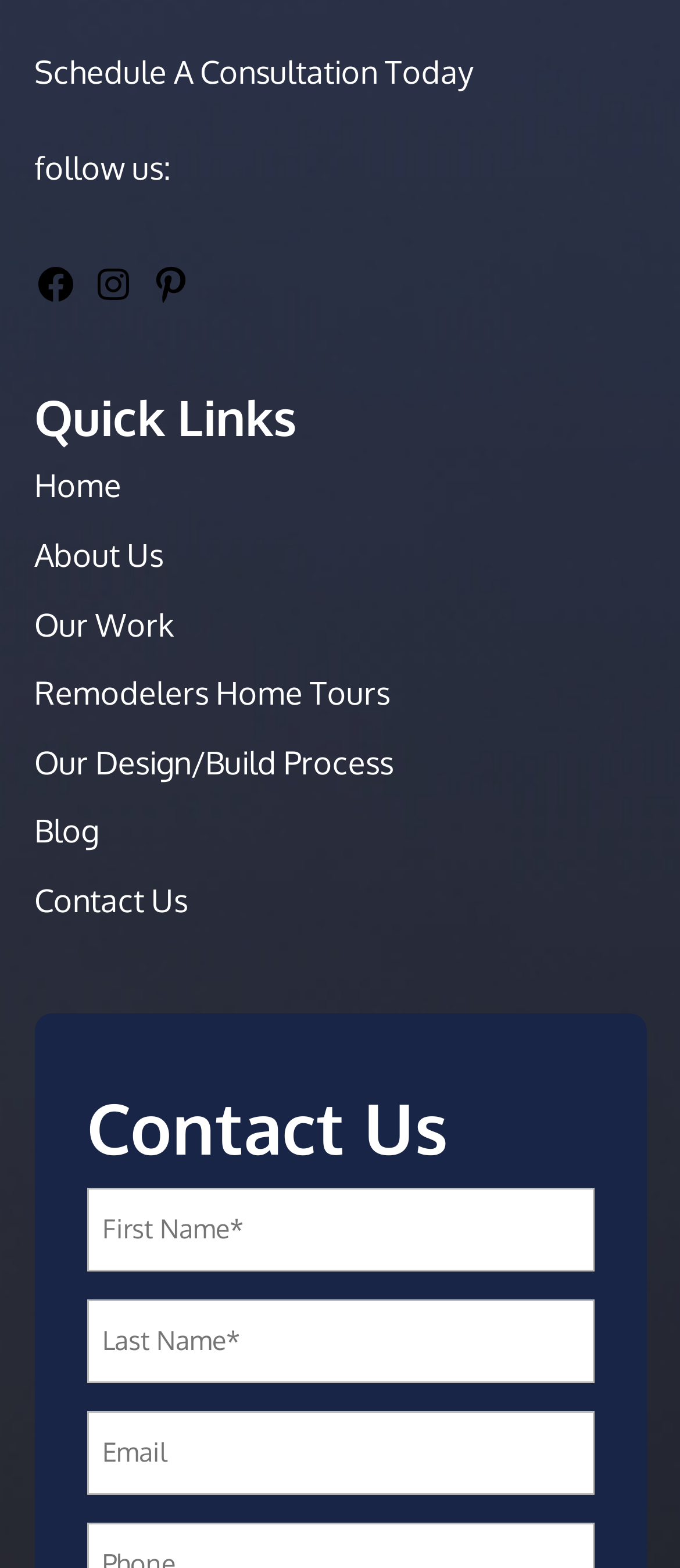Find and specify the bounding box coordinates that correspond to the clickable region for the instruction: "Enter first name".

[0.127, 0.757, 0.873, 0.811]